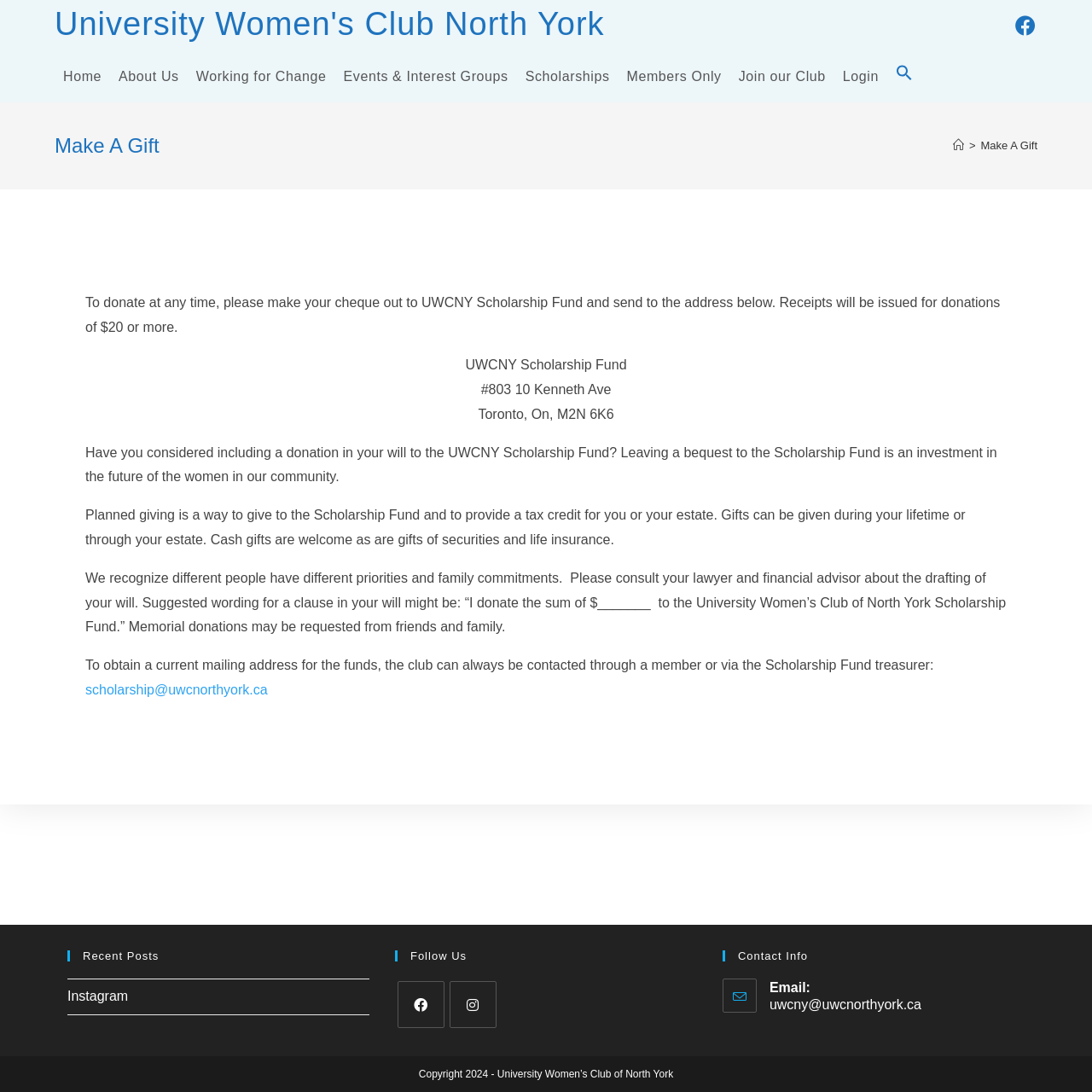Locate the bounding box coordinates of the segment that needs to be clicked to meet this instruction: "Click the scholarship@uwcnorthyork.ca link".

[0.078, 0.625, 0.245, 0.646]